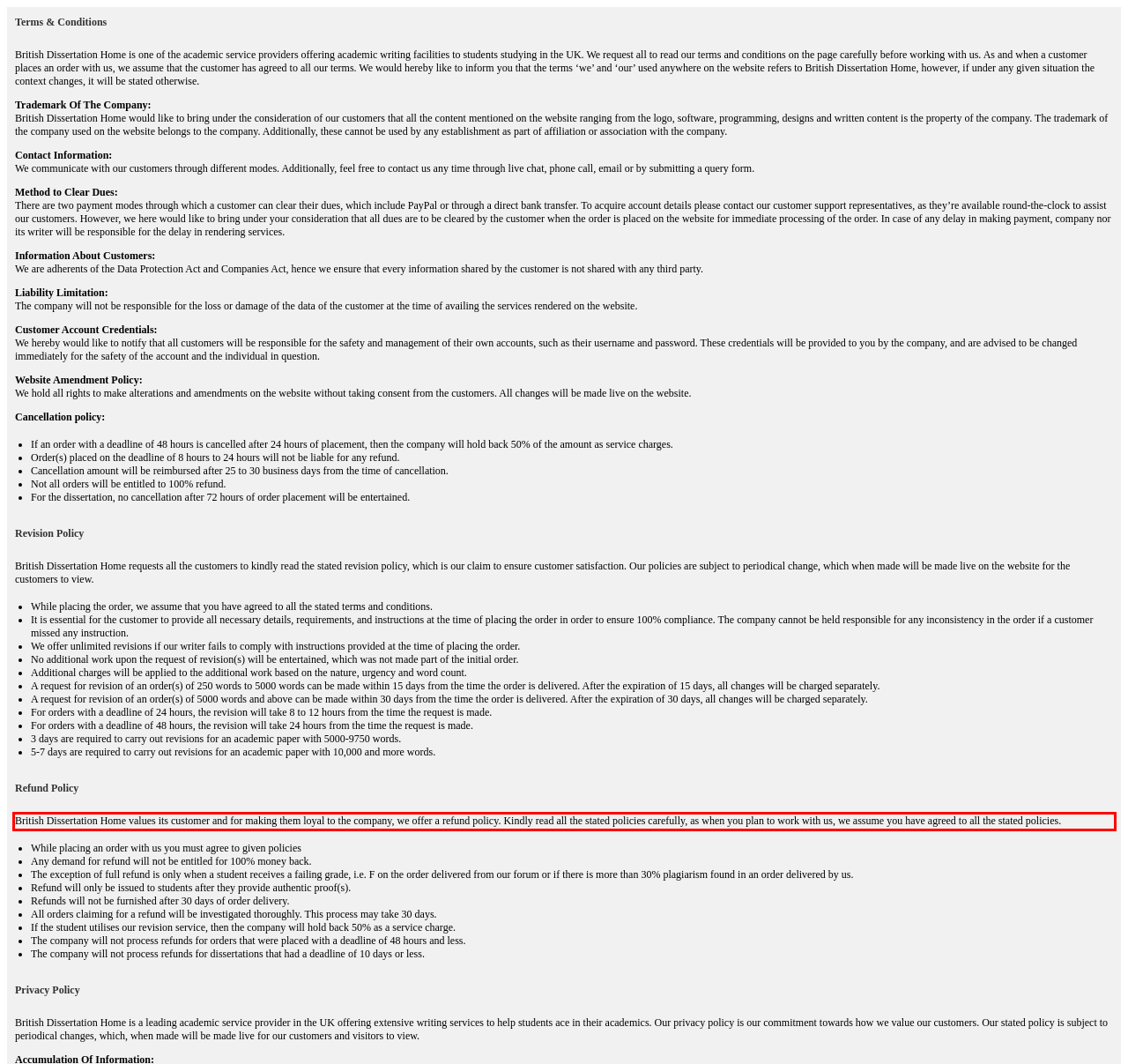Please examine the screenshot of the webpage and read the text present within the red rectangle bounding box.

British Dissertation Home values its customer and for making them loyal to the company, we offer a refund policy. Kindly read all the stated policies carefully, as when you plan to work with us, we assume you have agreed to all the stated policies.